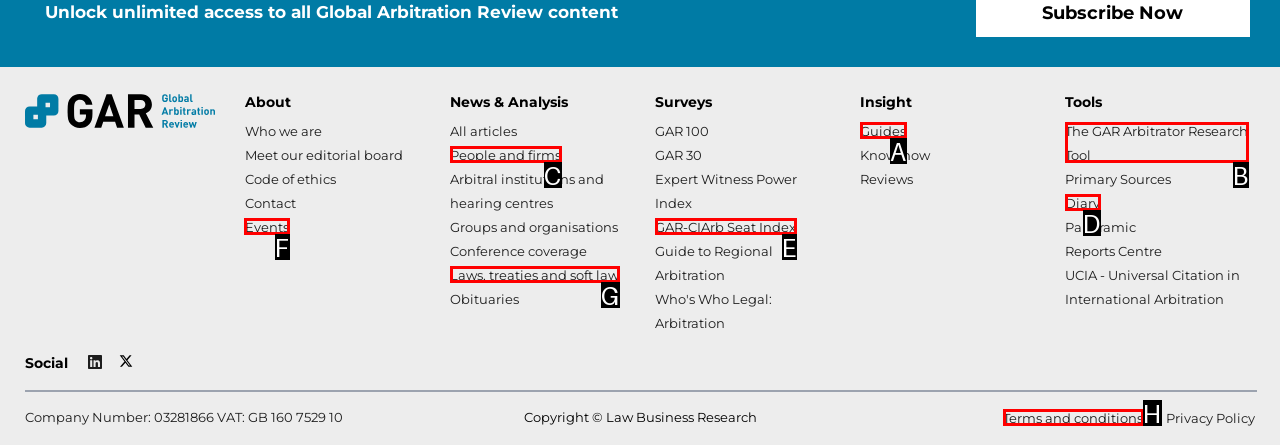Show which HTML element I need to click to perform this task: Go to 'Events' Answer with the letter of the correct choice.

F